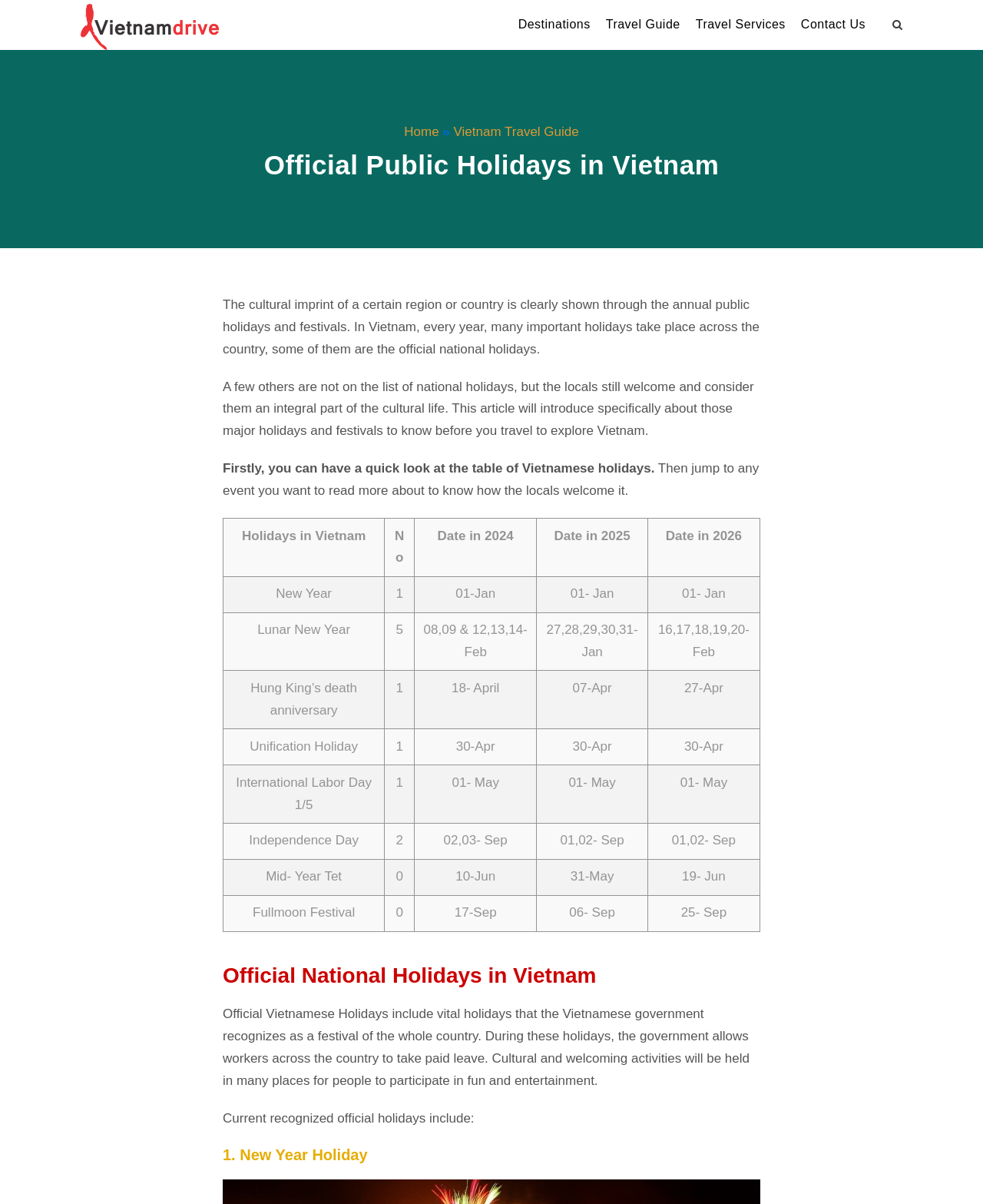Pinpoint the bounding box coordinates of the clickable area needed to execute the instruction: "Click on the table to view holidays". The coordinates should be specified as four float numbers between 0 and 1, i.e., [left, top, right, bottom].

[0.227, 0.43, 0.773, 0.774]